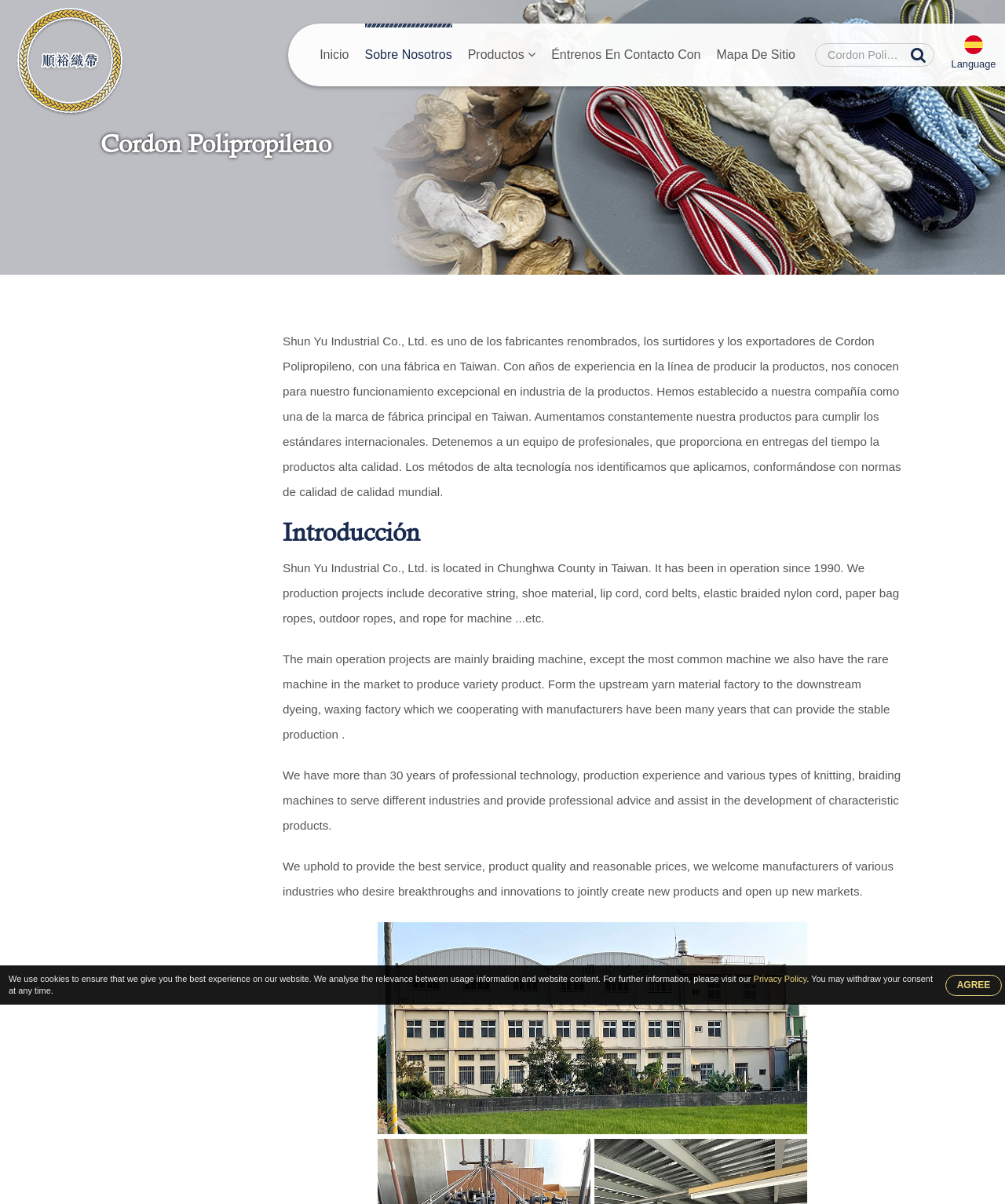Describe all significant elements and features of the webpage.

This webpage is about Cordon Polipropileno, a product manufactured by Shun Yu Industrial Co., Ltd. in Taiwan. At the top of the page, there is a navigation menu with links to "Inicio", "Sobre Nosotros", "Productos", "Éntrenos En Contacto Con", and "Mapa De Sitio". Below the navigation menu, there is a search bar with a button and a placeholder text "Please type search text...".

On the left side of the page, there is a list of links to different types of products, including "Cinta Elástica", "Cinta Trenzada", "Cuerda Artesanal", and others. Below this list, there is a heading "Cordon Polipropileno" and a brief introduction to the company, Shun Yu Industrial Co., Ltd.

The main content of the page is divided into several sections. The first section introduces the company and its history, stating that it has been in operation since 1990 and has established itself as a major brand in Taiwan. The second section describes the company's production projects, including decorative string, shoe material, and outdoor ropes. The third section highlights the company's professional technology and production experience, as well as its ability to provide customized products.

At the bottom of the page, there is a notice about the use of cookies and a link to the "Privacy Policy". There is also a button "AGREE" to consent to the use of cookies.

Overall, the webpage provides information about Cordon Polipropileno and its manufacturer, Shun Yu Industrial Co., Ltd., as well as its products and services.